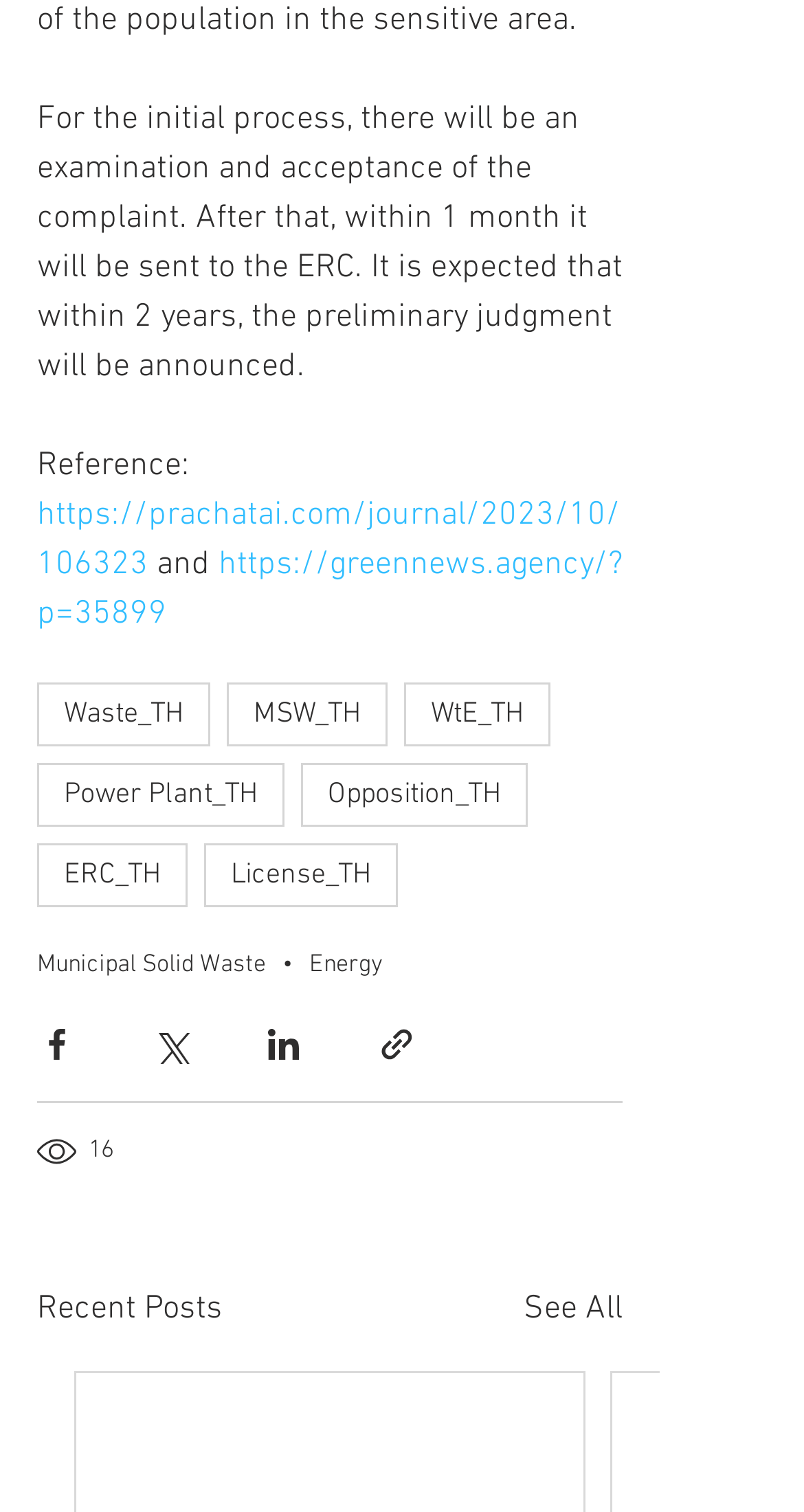Highlight the bounding box coordinates of the region I should click on to meet the following instruction: "View recent posts".

[0.046, 0.849, 0.277, 0.882]